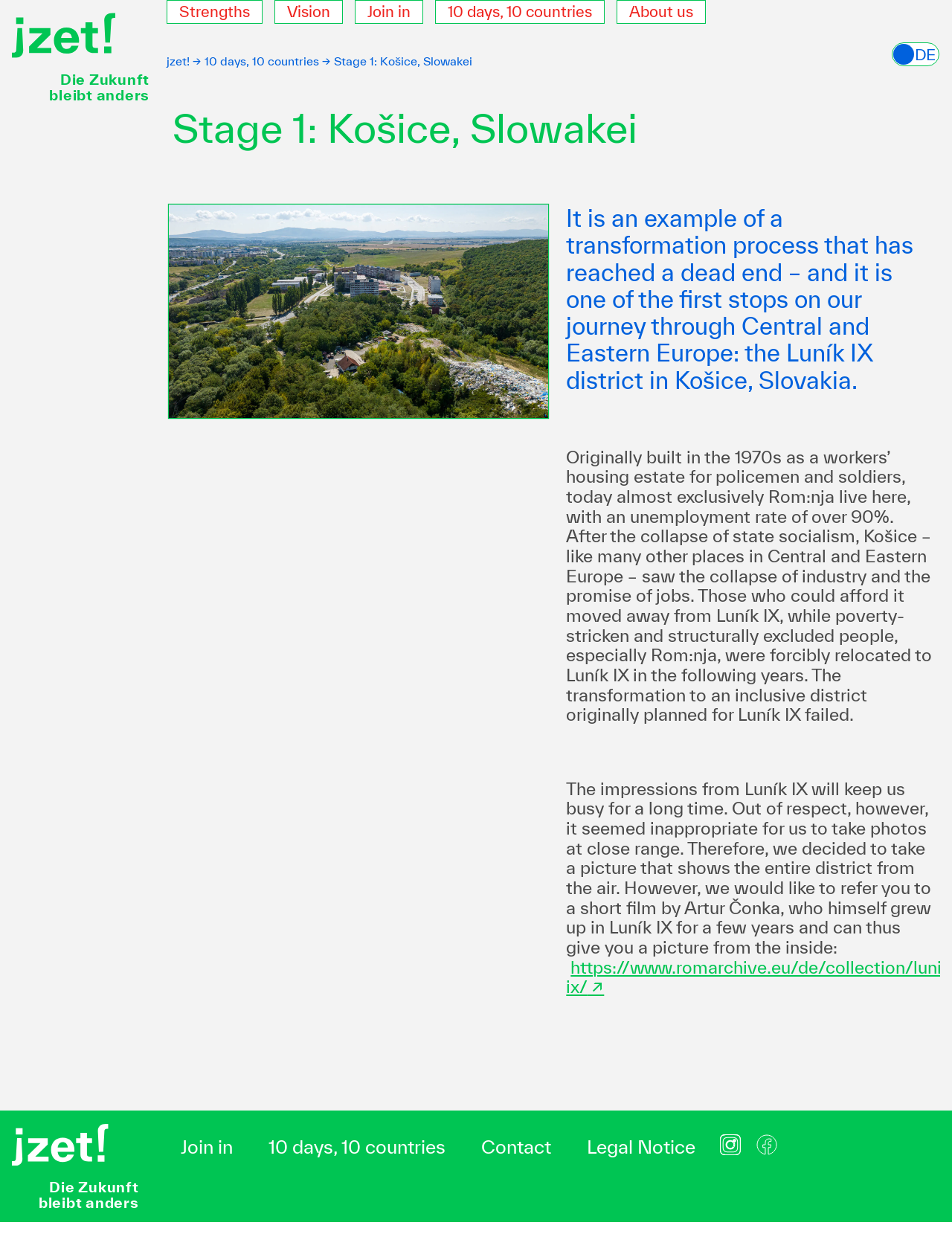What is the name of the author of the text?
Refer to the image and give a detailed answer to the question.

I found the answer by reading the text at the bottom of the article section, which credits 'Text: Tobias Schwessinger'.